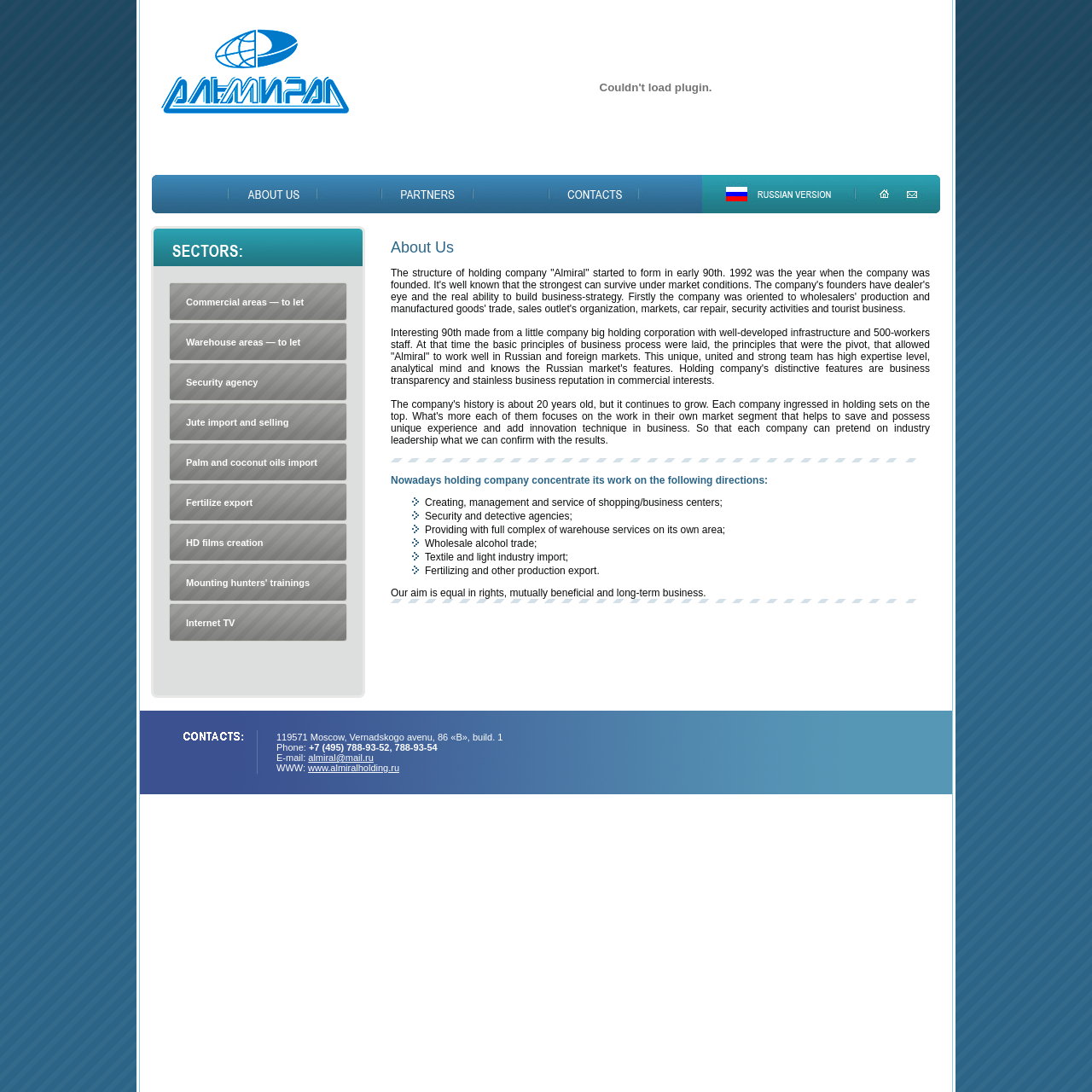Determine the bounding box coordinates of the clickable element necessary to fulfill the instruction: "Click on the 'Internet TV' link". Provide the coordinates as four float numbers within the 0 to 1 range, i.e., [left, top, right, bottom].

[0.17, 0.565, 0.215, 0.575]